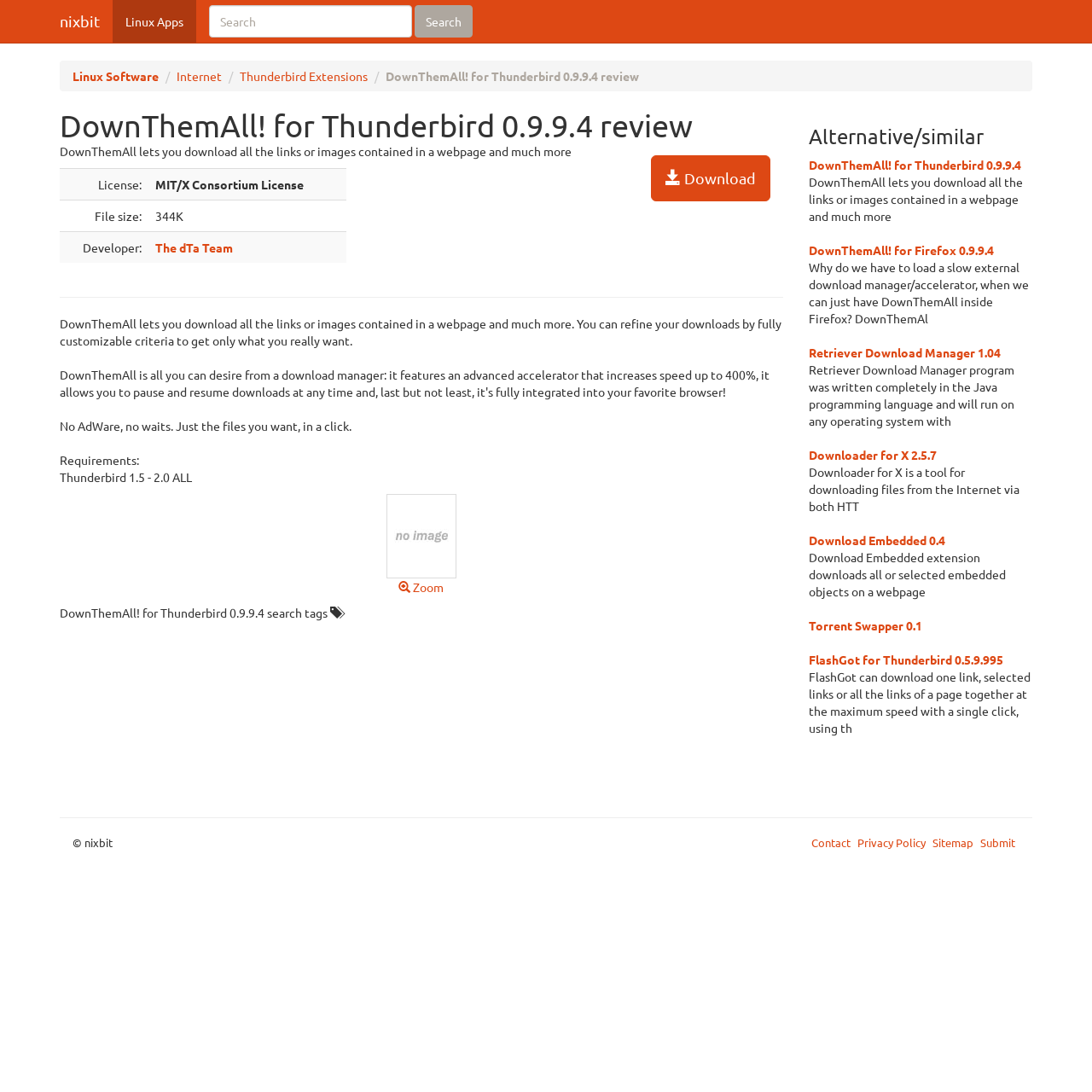Using the element description provided, determine the bounding box coordinates in the format (top-left x, top-left y, bottom-right x, bottom-right y). Ensure that all values are floating point numbers between 0 and 1. Element description: Sitemap

[0.854, 0.765, 0.895, 0.778]